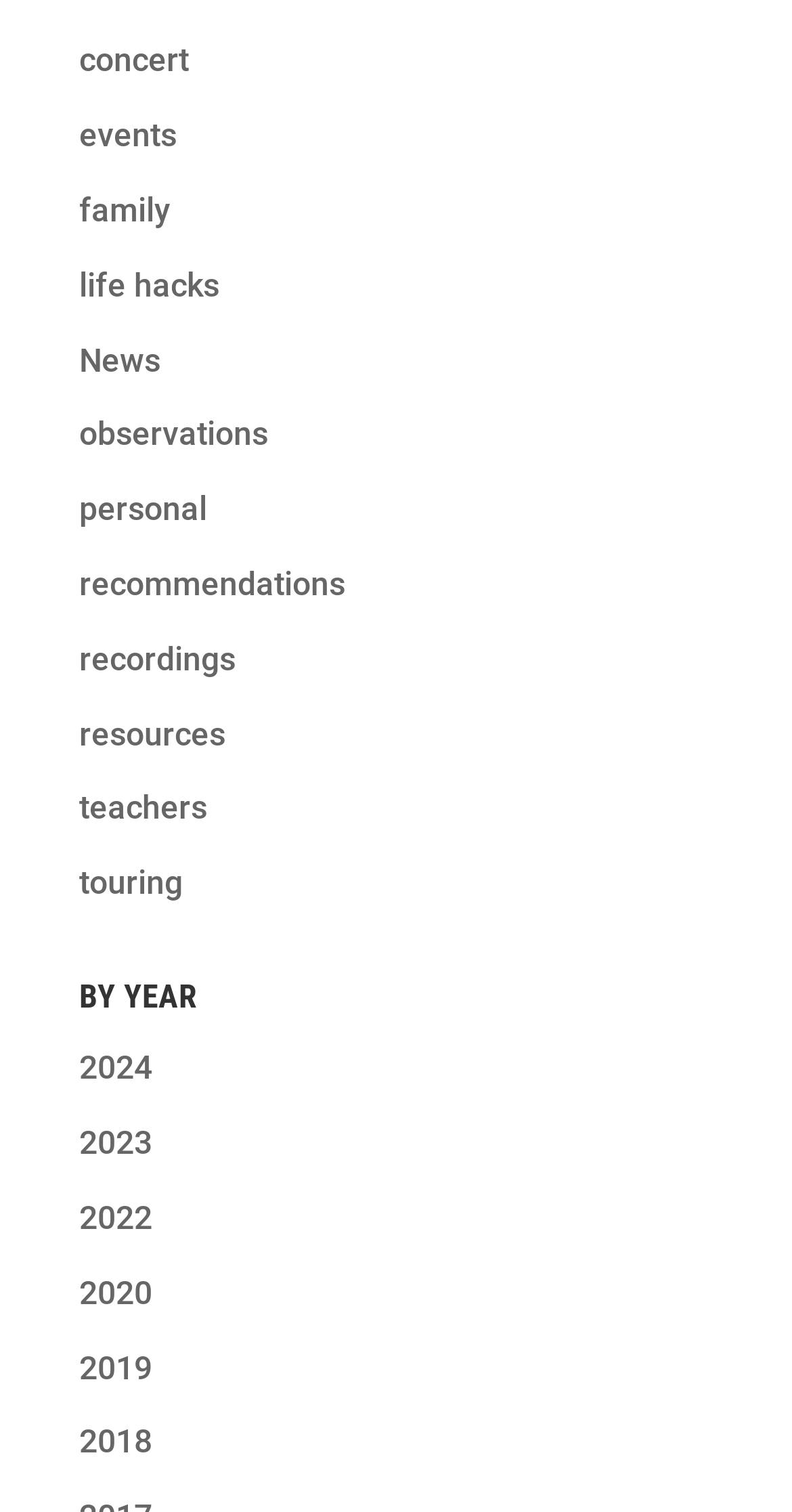How many links are there in the top section?
Using the image, respond with a single word or phrase.

11